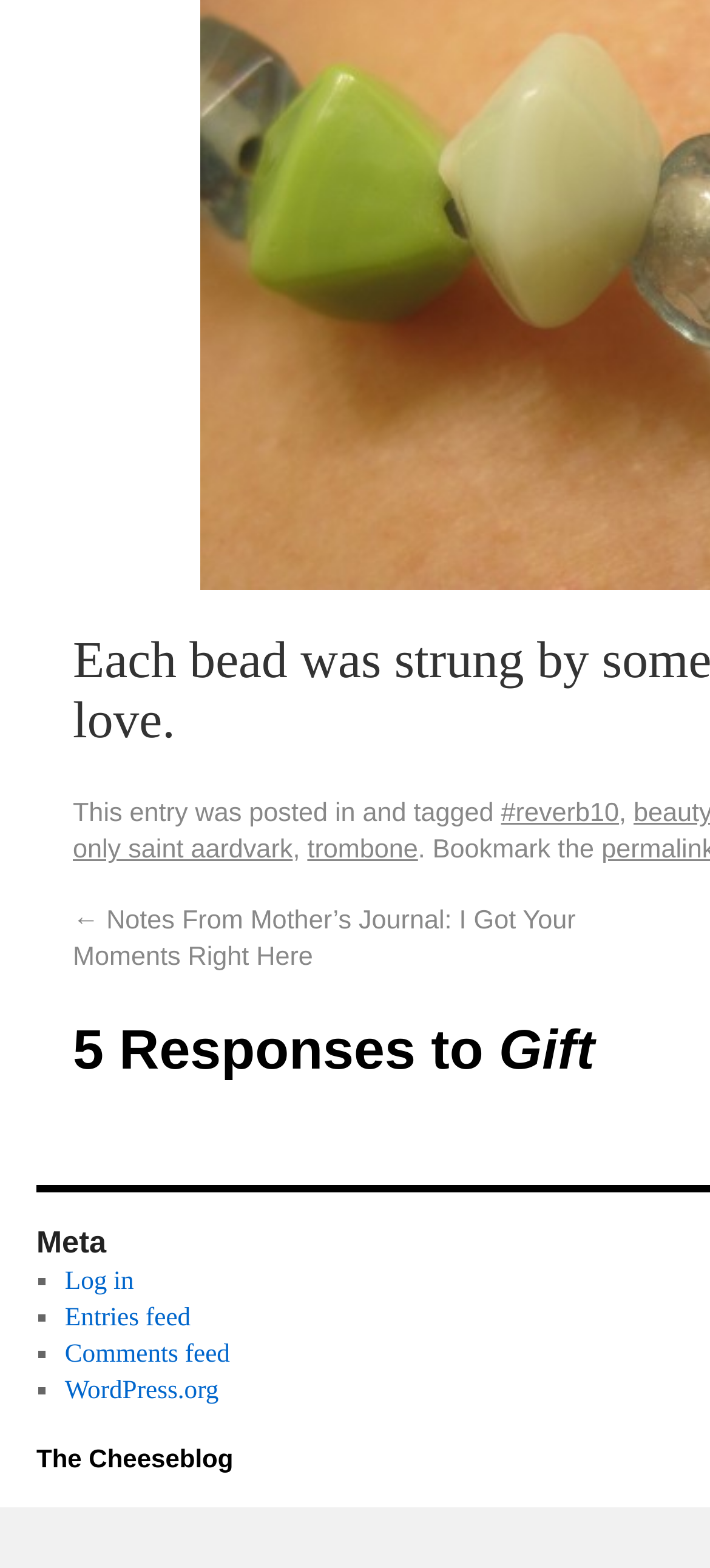What is the title of the previous post?
Please provide a comprehensive answer based on the details in the screenshot.

The title of the previous post can be found by looking at the link '← Notes From Mother’s Journal: I Got Your Moments Right Here', which is located above the meta section. This link is likely to be the title of the previous post.